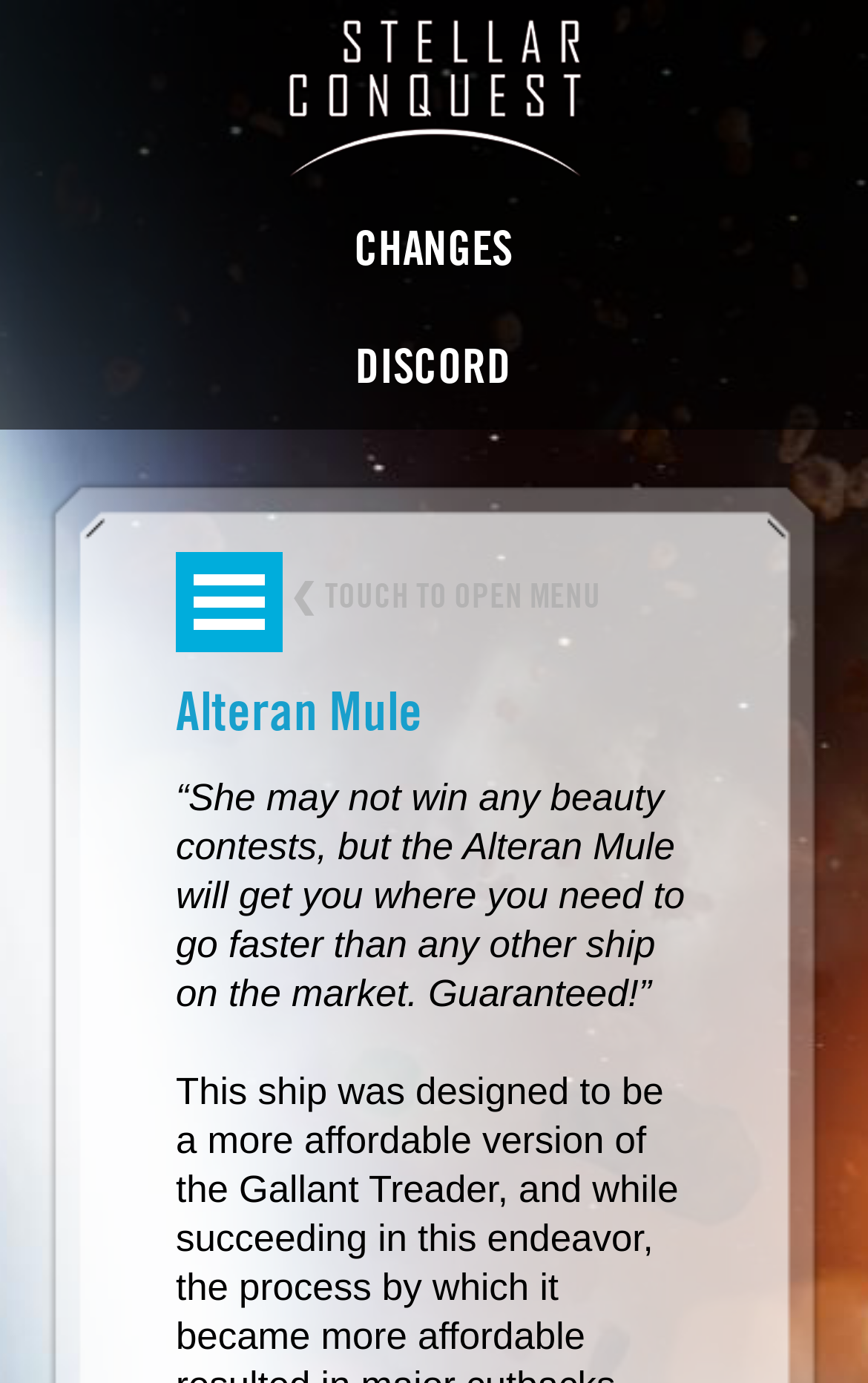Give a short answer using one word or phrase for the question:
How many layout tables are there on this page?

1